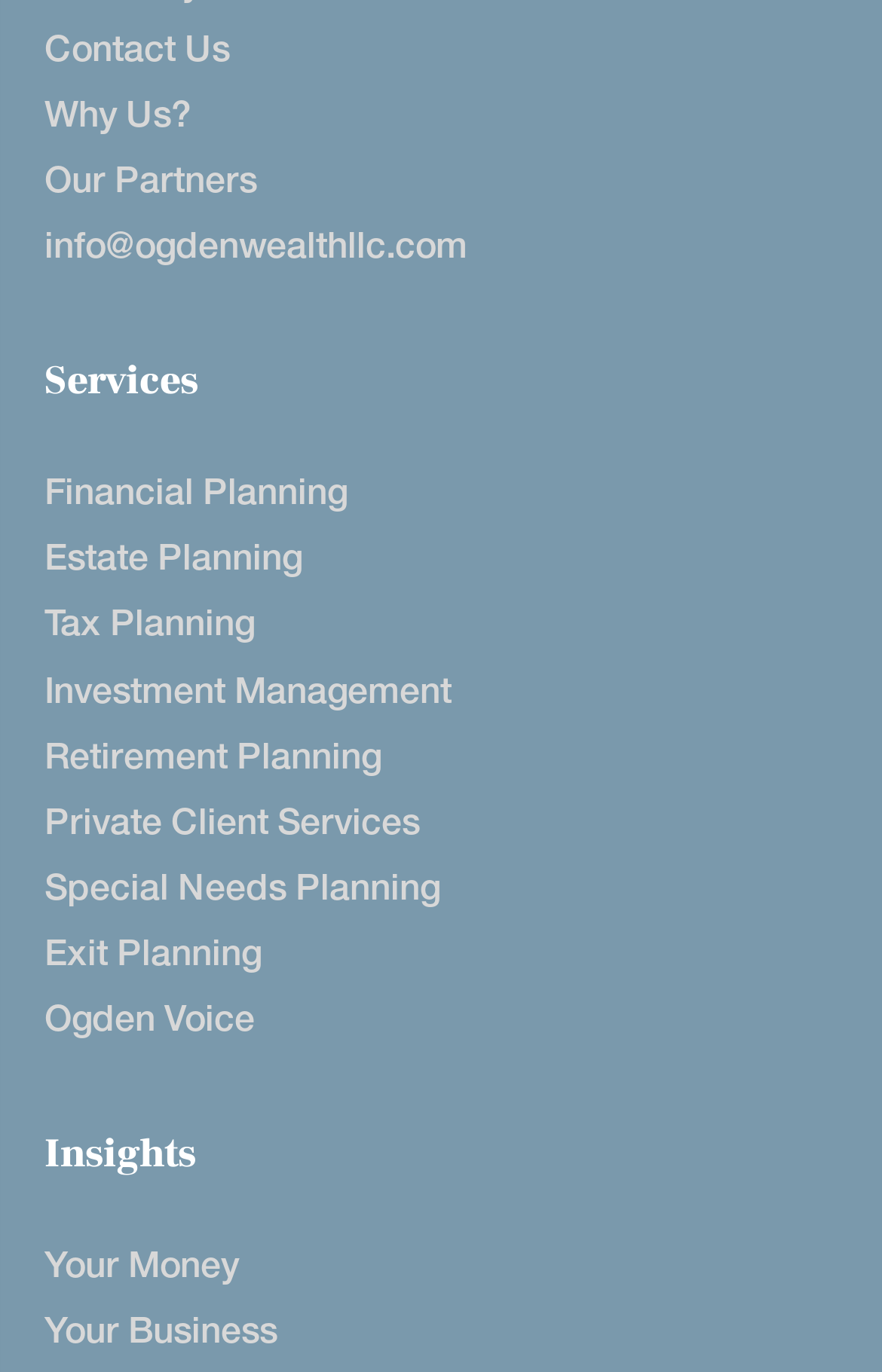How many insight categories are there?
Based on the screenshot, provide a one-word or short-phrase response.

2